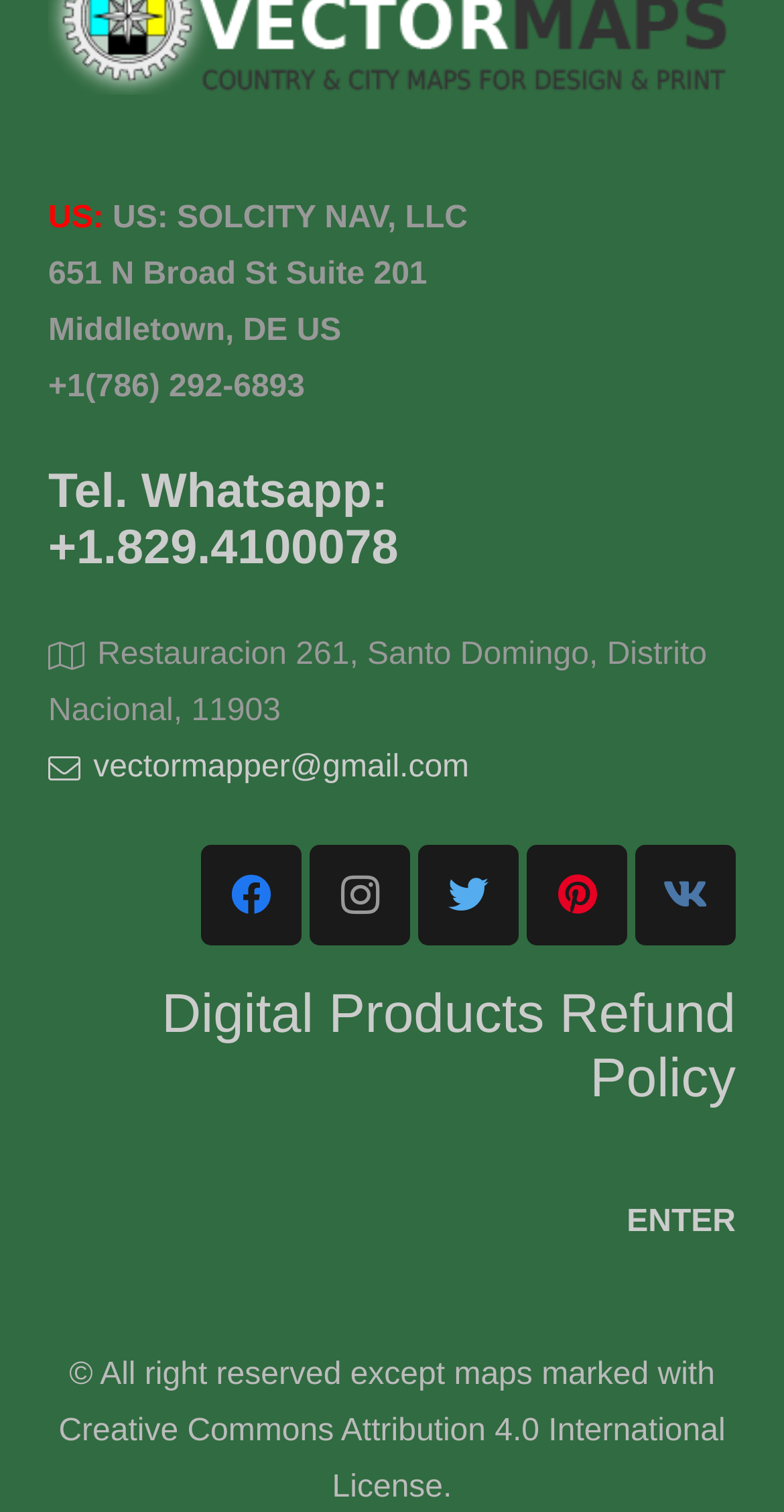Please identify the bounding box coordinates of the element's region that I should click in order to complete the following instruction: "Visit Facebook page". The bounding box coordinates consist of four float numbers between 0 and 1, i.e., [left, top, right, bottom].

[0.256, 0.559, 0.385, 0.625]